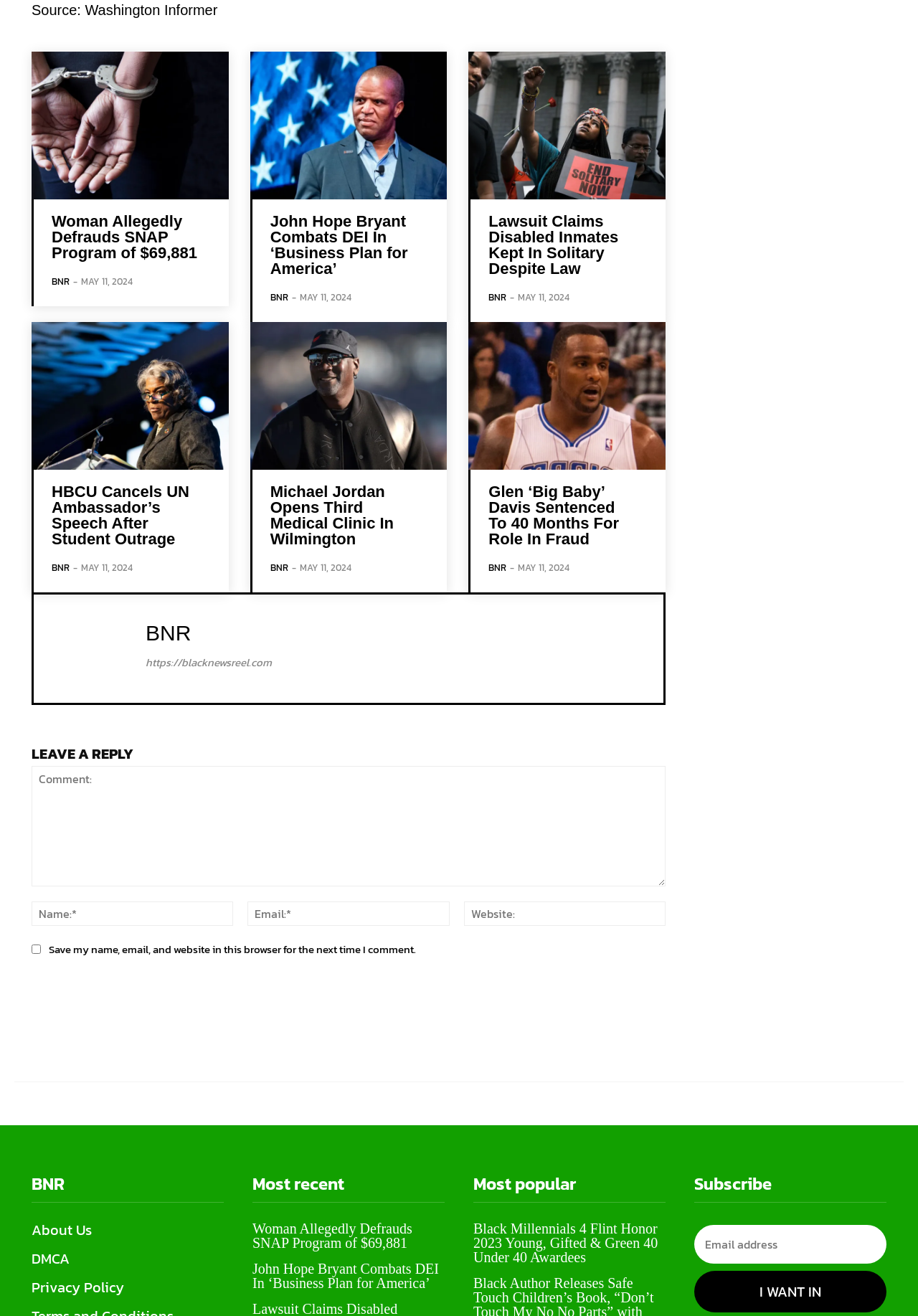Identify the bounding box for the UI element specified in this description: "BNR". The coordinates must be four float numbers between 0 and 1, formatted as [left, top, right, bottom].

[0.532, 0.426, 0.552, 0.436]